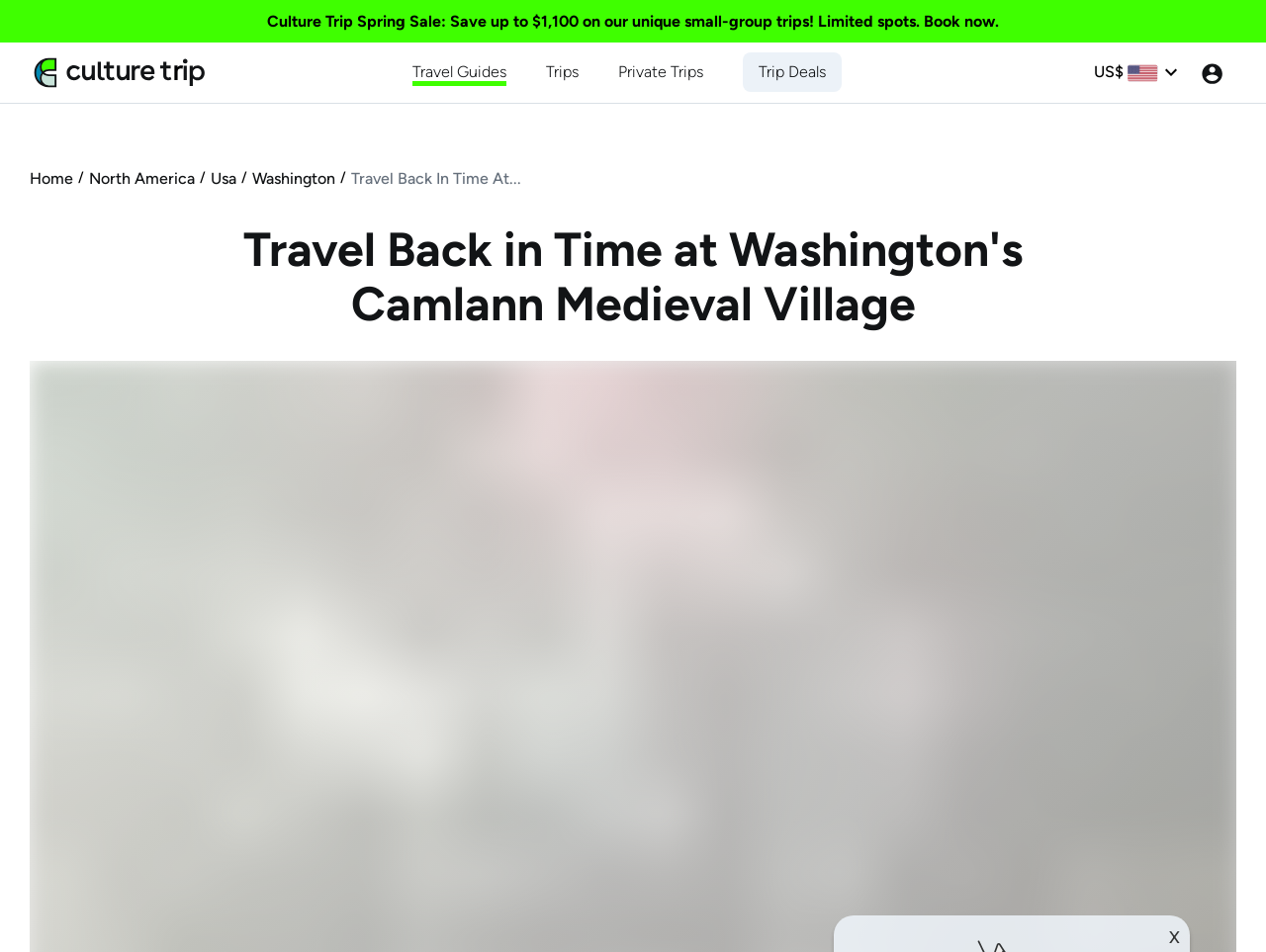How many images are there in the top section of the webpage?
Use the information from the image to give a detailed answer to the question.

I looked at the top section of the webpage and counted the images. There are 3 images: the 'culture trip logo full' image, the 'currency icon' image, and an empty image.